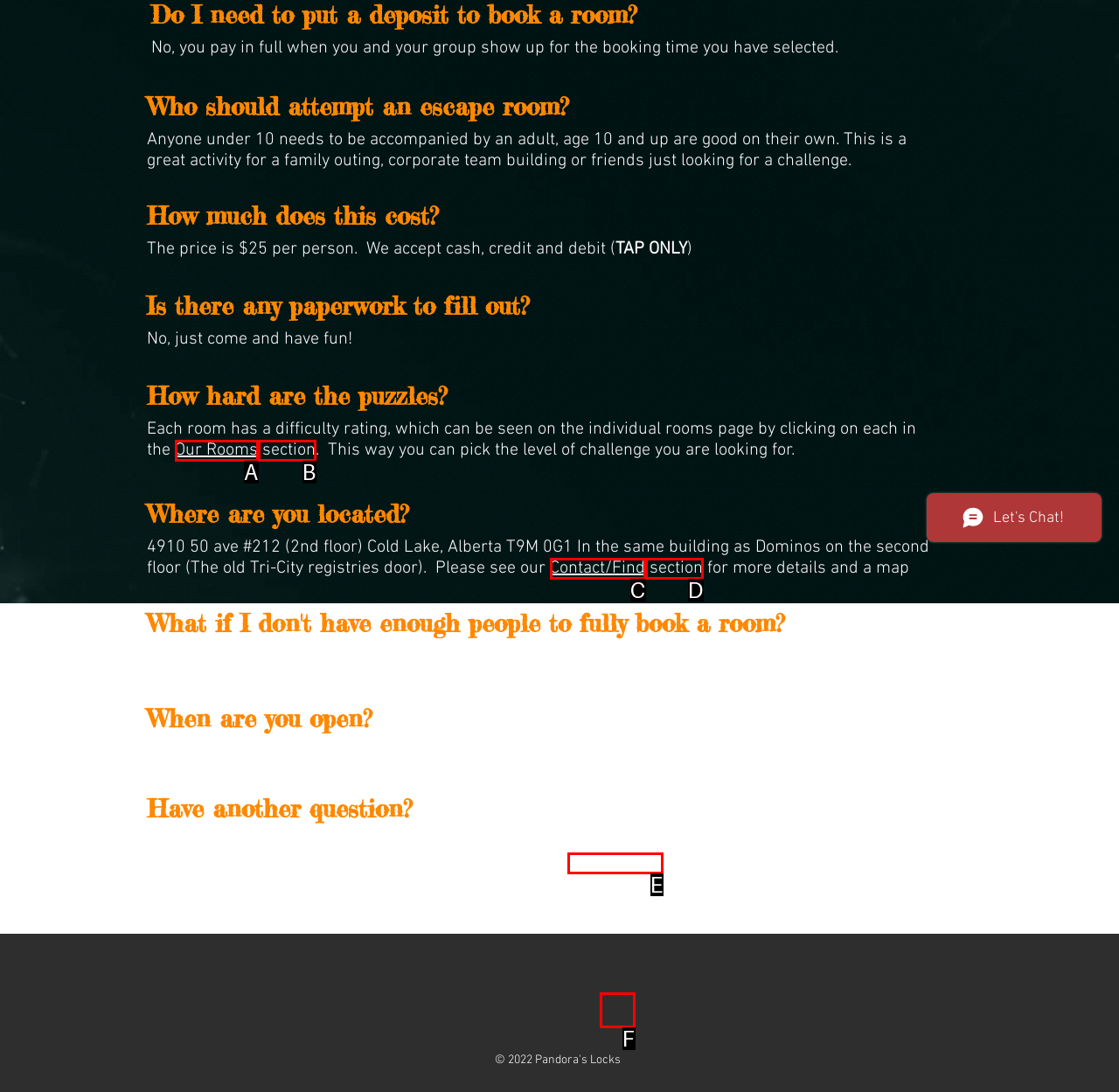Point out the option that aligns with the description: Our Rooms
Provide the letter of the corresponding choice directly.

A